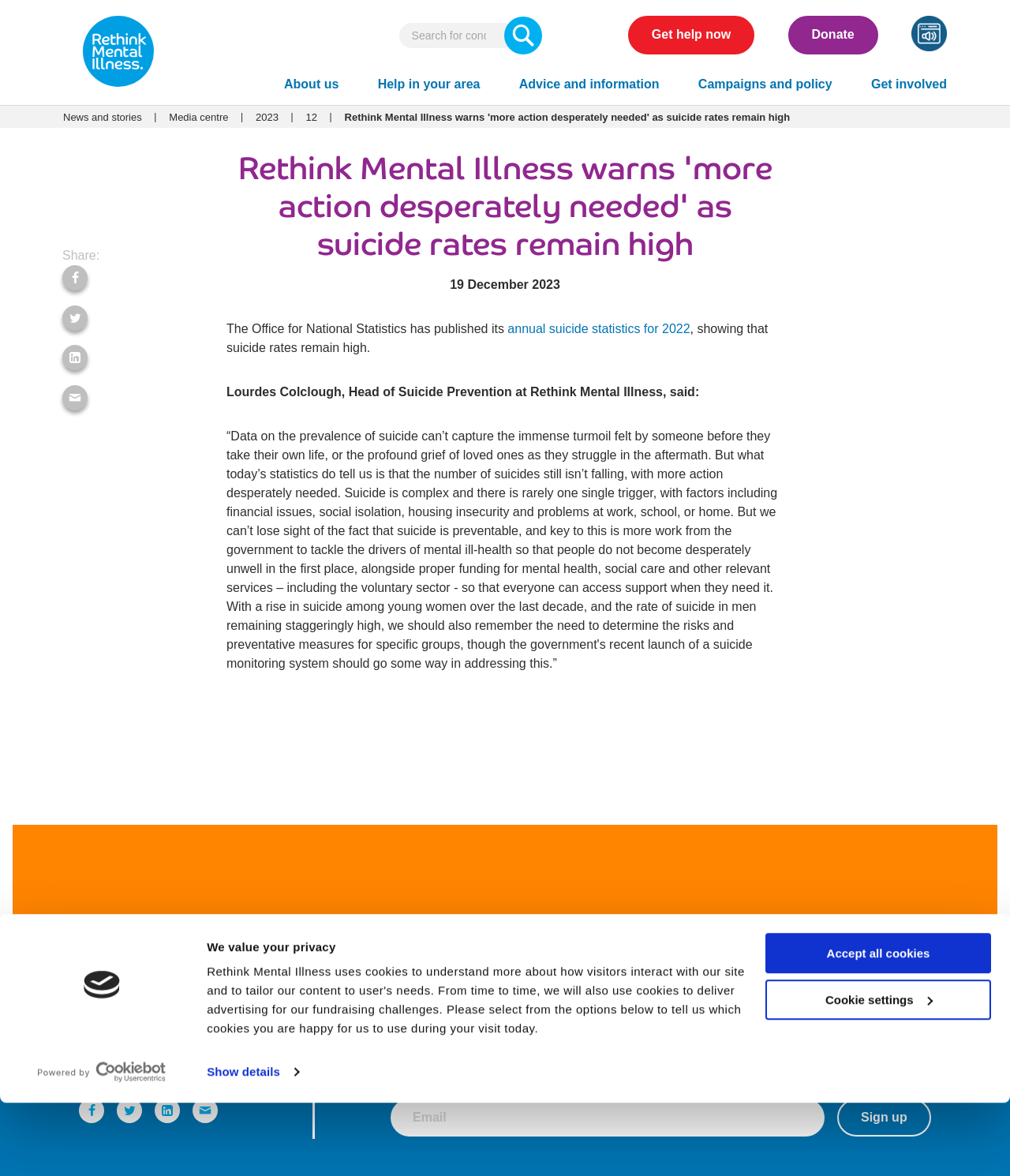What is the name of the section that covers what schizophrenia is?
Using the image as a reference, answer with just one word or a short phrase.

Schizophrenia